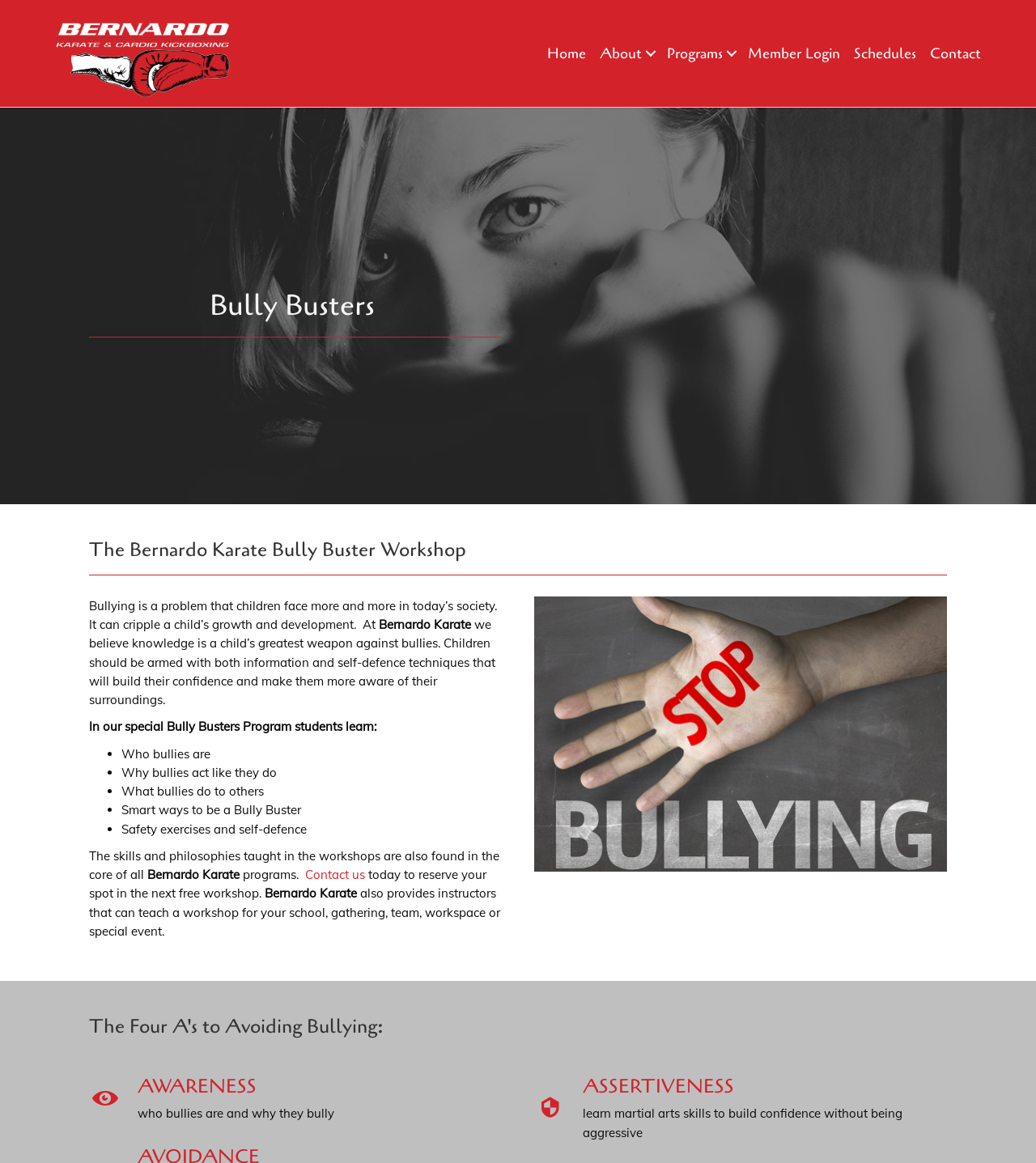Please find the bounding box coordinates of the element that needs to be clicked to perform the following instruction: "Click the 'About' link". The bounding box coordinates should be four float numbers between 0 and 1, represented as [left, top, right, bottom].

[0.573, 0.034, 0.637, 0.058]